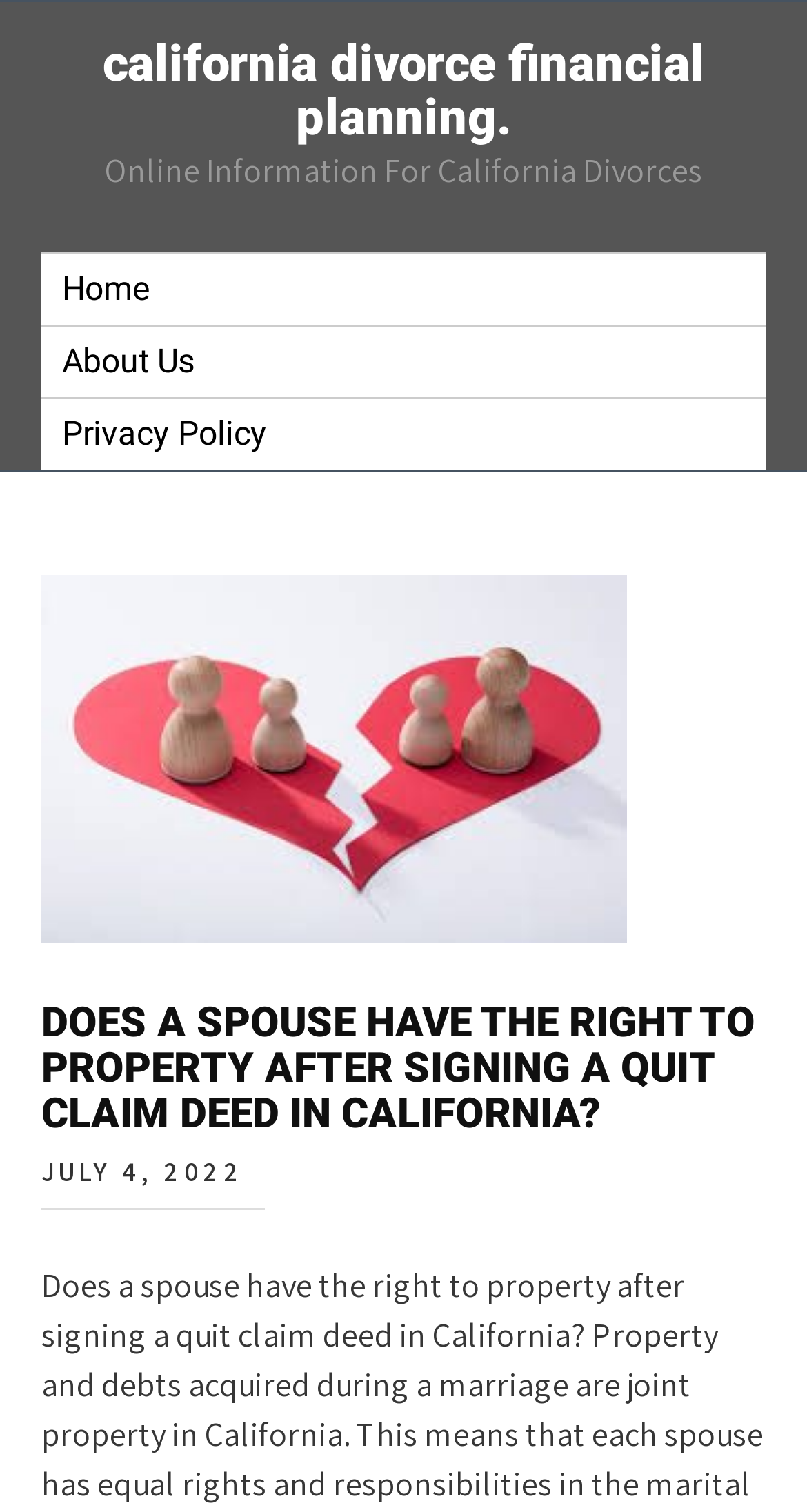Given the description "california divorce financial planning.", provide the bounding box coordinates of the corresponding UI element.

[0.127, 0.023, 0.873, 0.098]